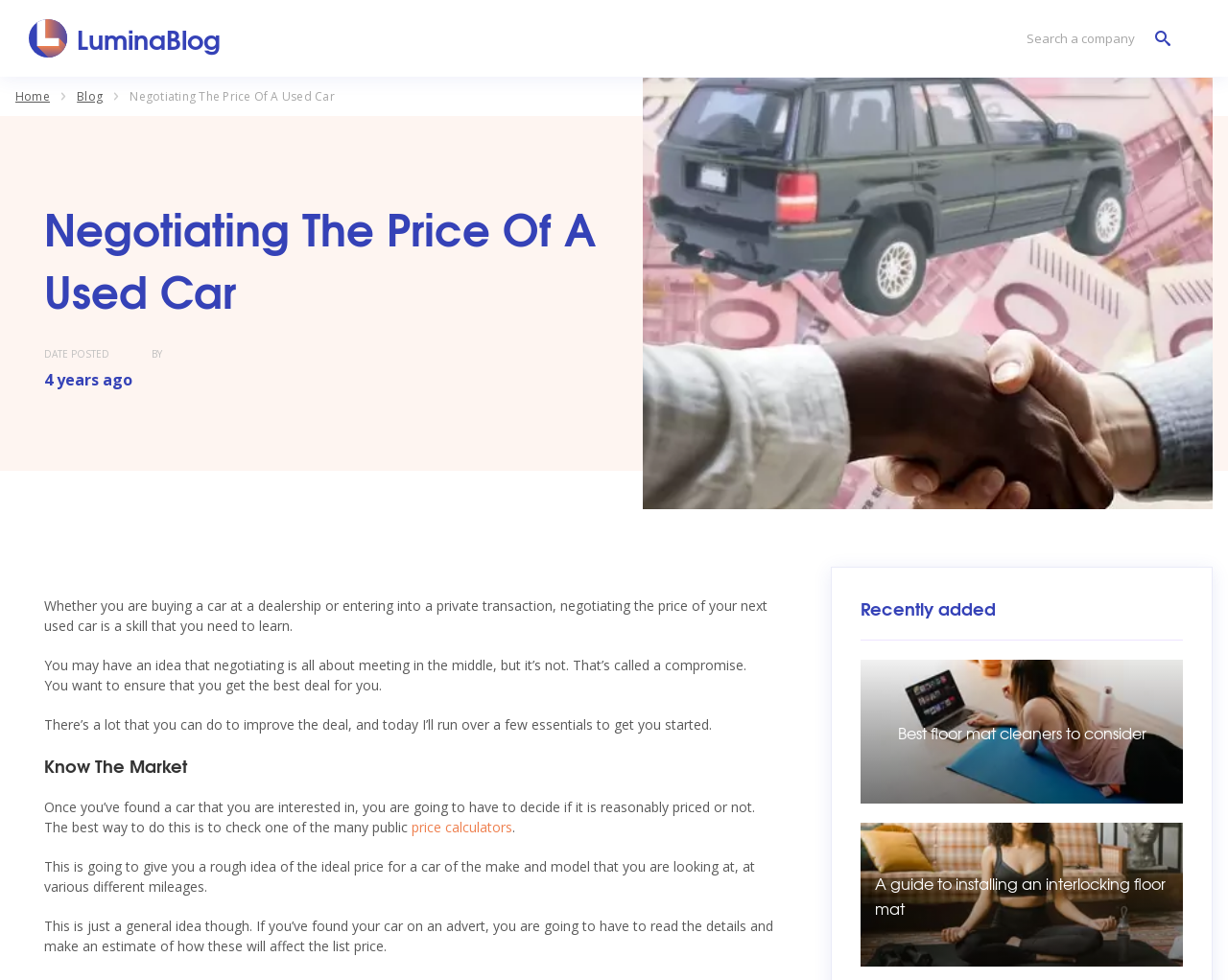Calculate the bounding box coordinates for the UI element based on the following description: "Blog". Ensure the coordinates are four float numbers between 0 and 1, i.e., [left, top, right, bottom].

[0.063, 0.088, 0.084, 0.109]